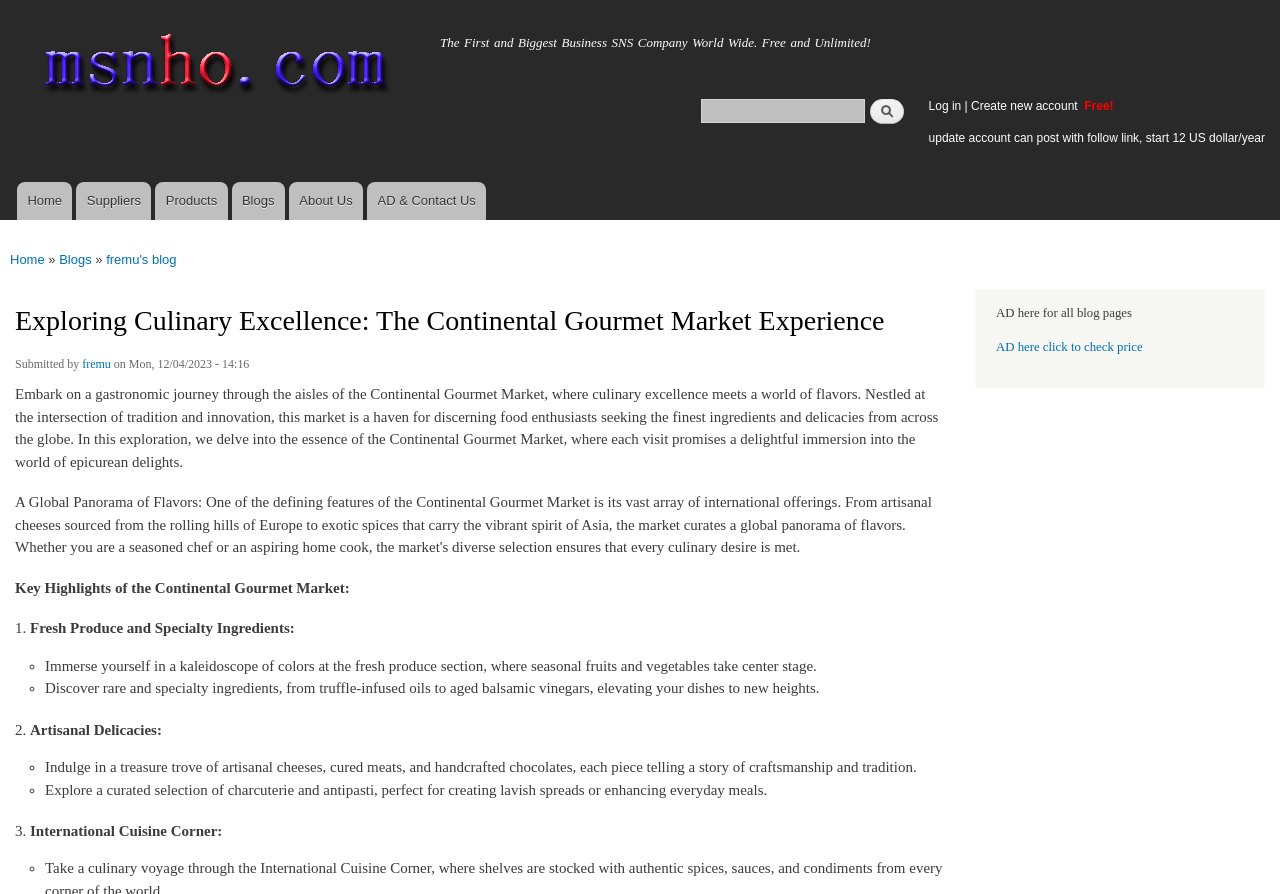Based on the visual content of the image, answer the question thoroughly: What is the name of the market being described?

I found the answer by reading the heading 'Exploring Culinary Excellence: The Continental Gourmet Market Experience' and the subsequent paragraph that describes the market.